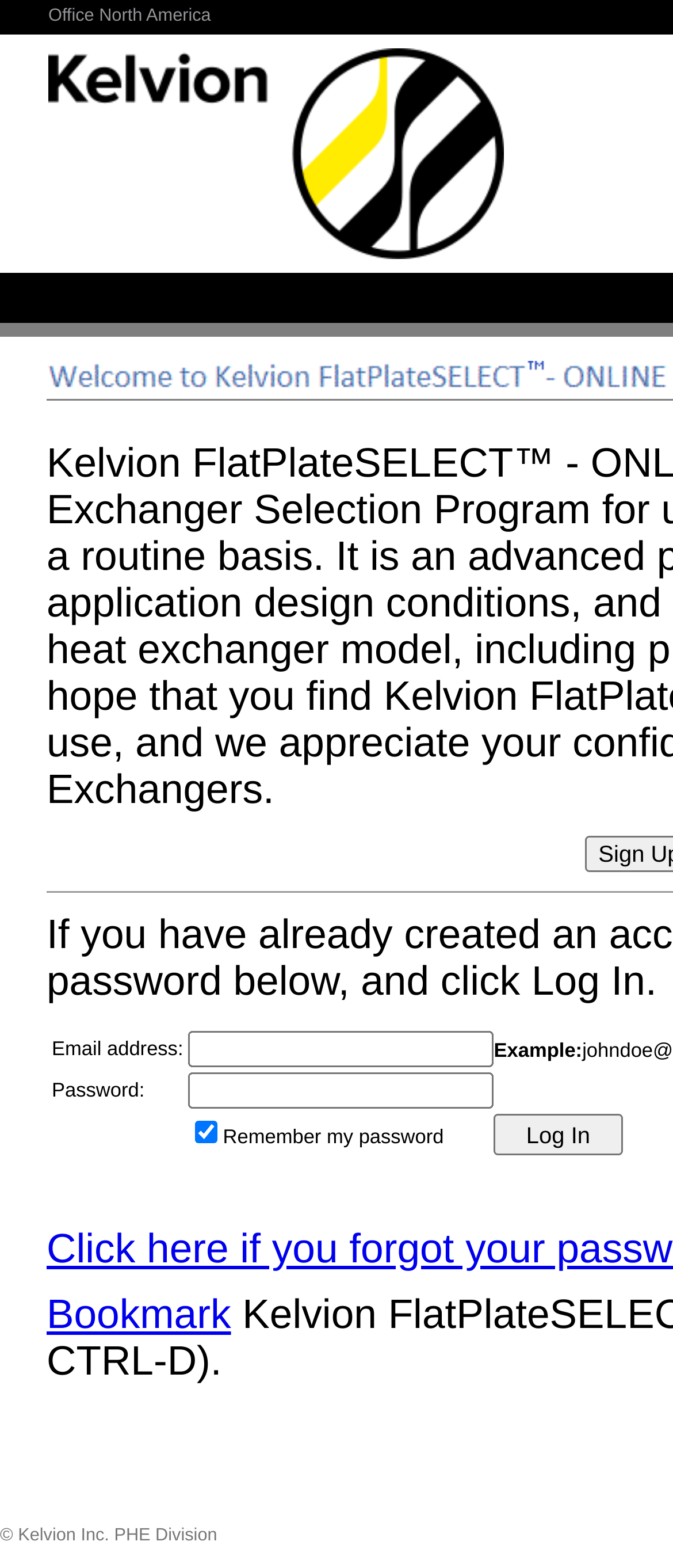Please specify the bounding box coordinates in the format (top-left x, top-left y, bottom-right x, bottom-right y), with all values as floating point numbers between 0 and 1. Identify the bounding box of the UI element described by: July 2022

None